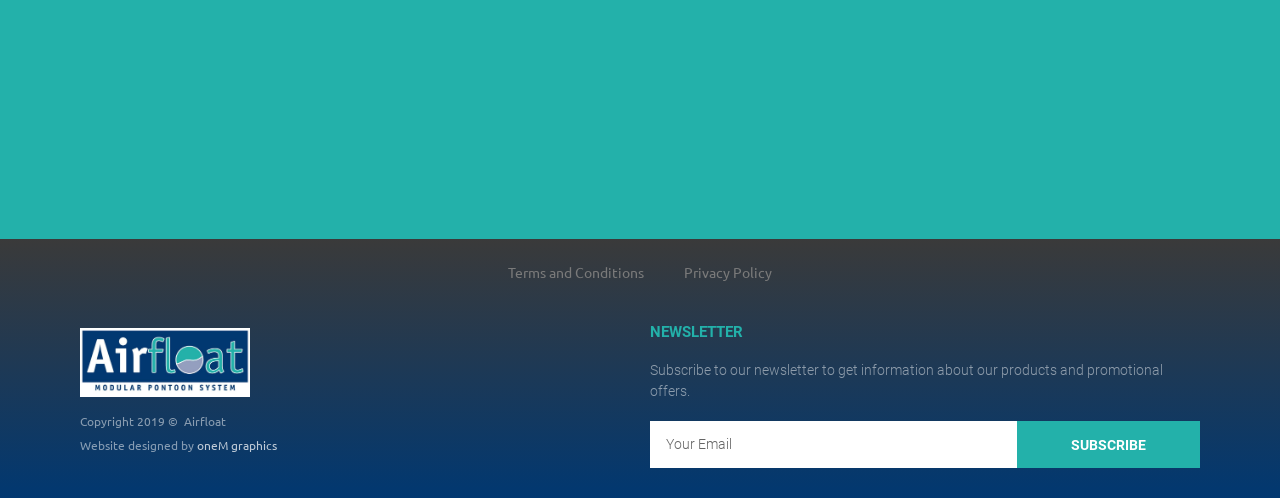What is the heading above the newsletter subscription section?
Please provide a single word or phrase in response based on the screenshot.

NEWSLETTER